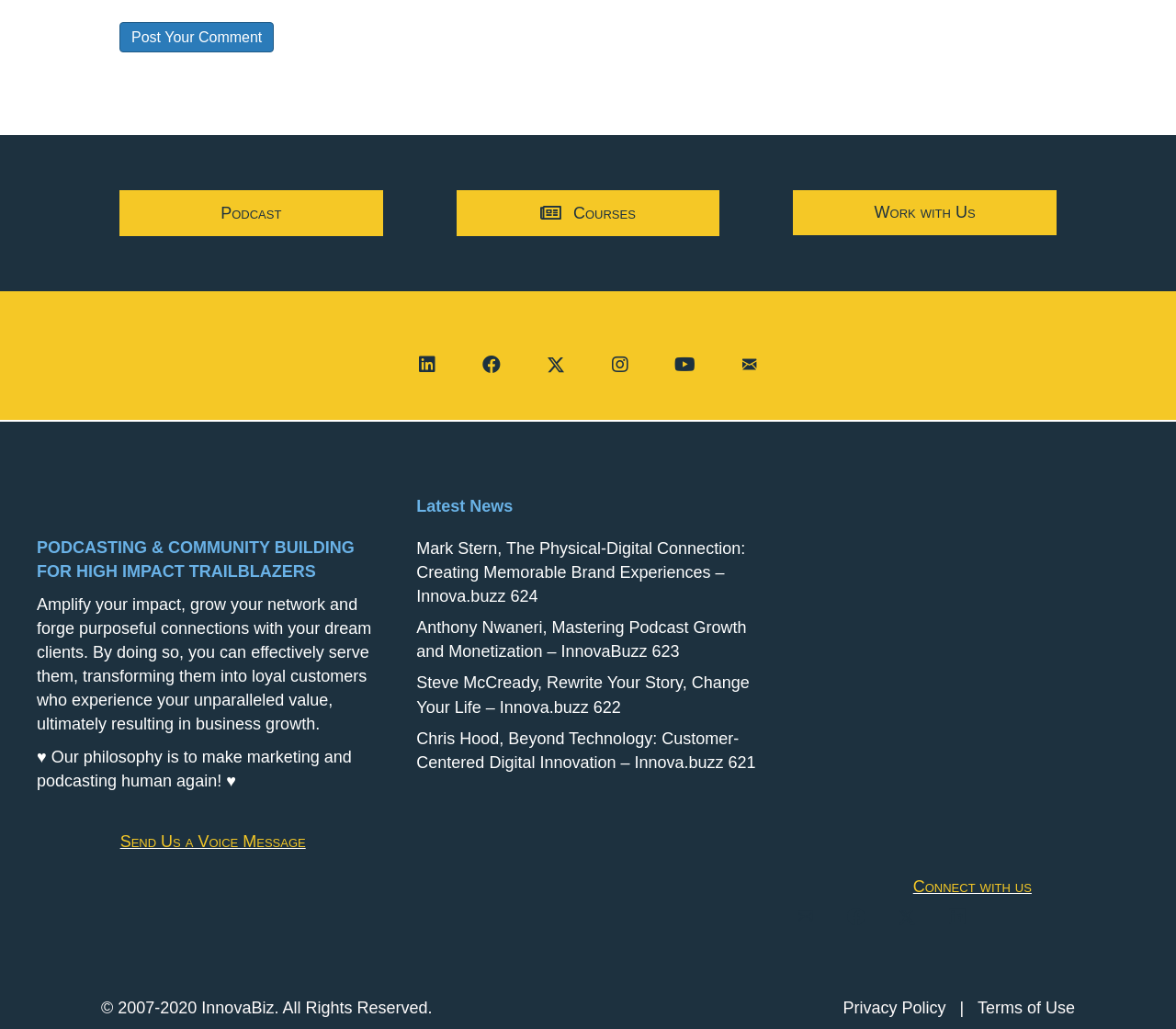Pinpoint the bounding box coordinates of the element you need to click to execute the following instruction: "Connect with us on Facebook". The bounding box should be represented by four float numbers between 0 and 1, in the format [left, top, right, bottom].

[0.712, 0.873, 0.743, 0.909]